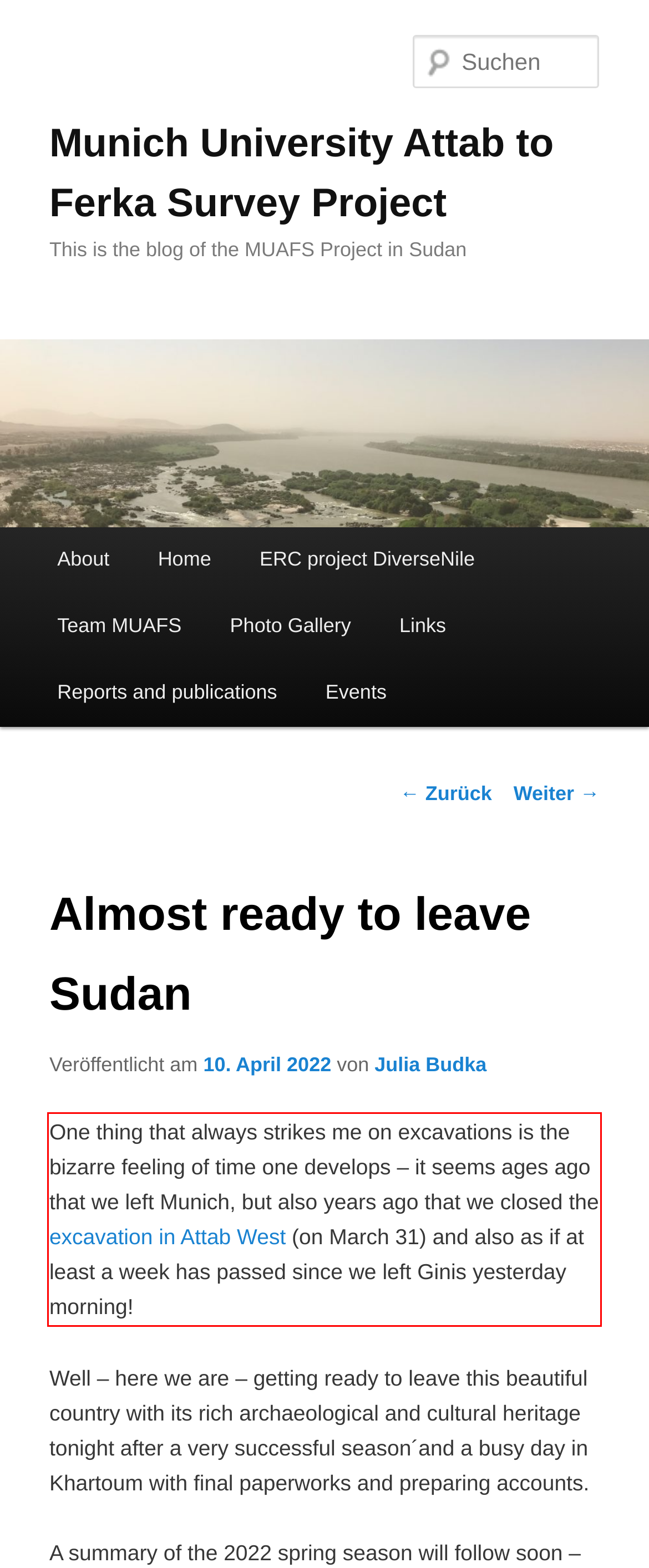Within the screenshot of a webpage, identify the red bounding box and perform OCR to capture the text content it contains.

One thing that always strikes me on excavations is the bizarre feeling of time one develops – it seems ages ago that we left Munich, but also years ago that we closed the excavation in Attab West (on March 31) and also as if at least a week has passed since we left Ginis yesterday morning!